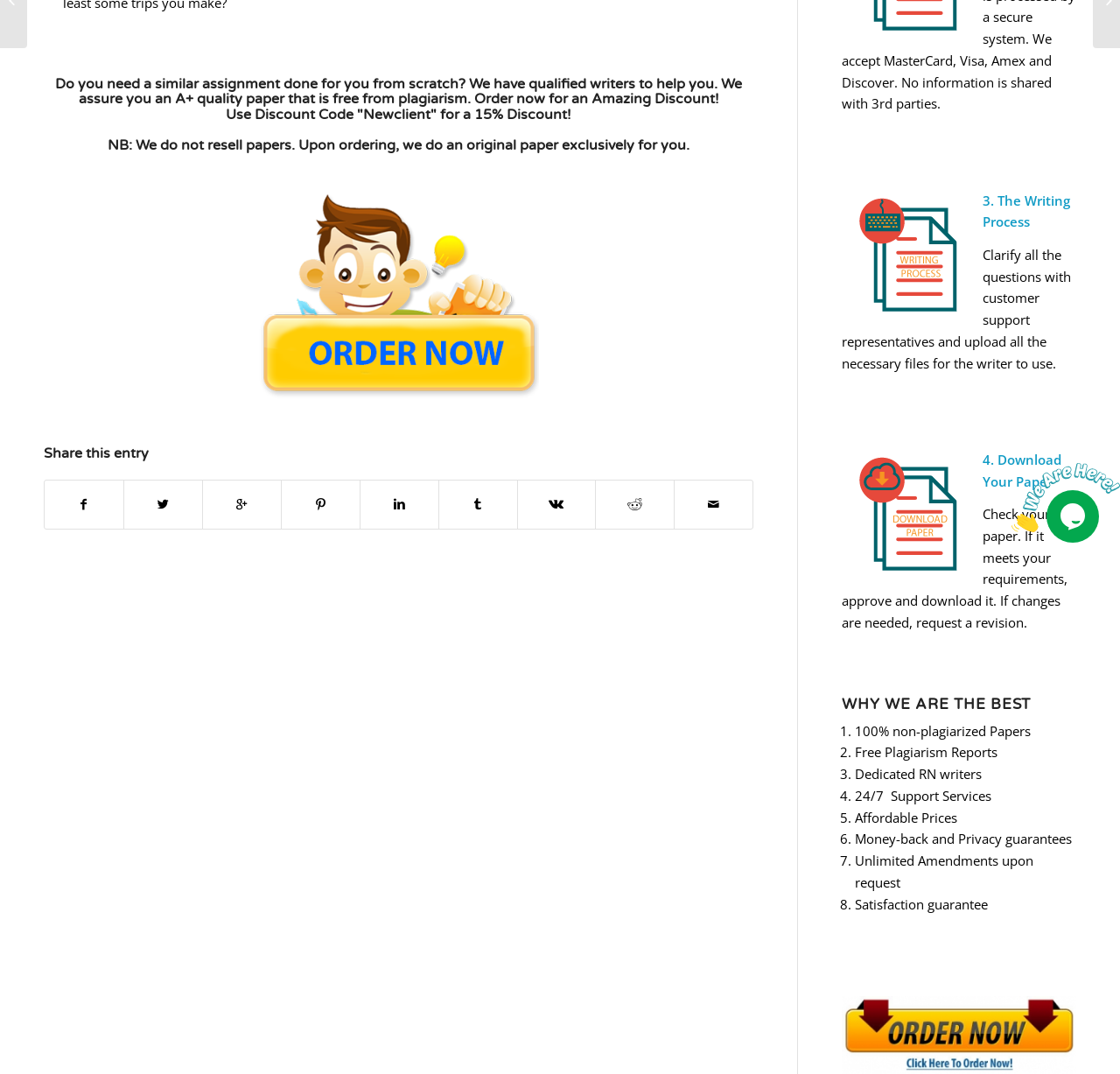Given the description Share on Twitter, predict the bounding box coordinates of the UI element. Ensure the coordinates are in the format (top-left x, top-left y, bottom-right x, bottom-right y) and all values are between 0 and 1.

[0.111, 0.447, 0.18, 0.492]